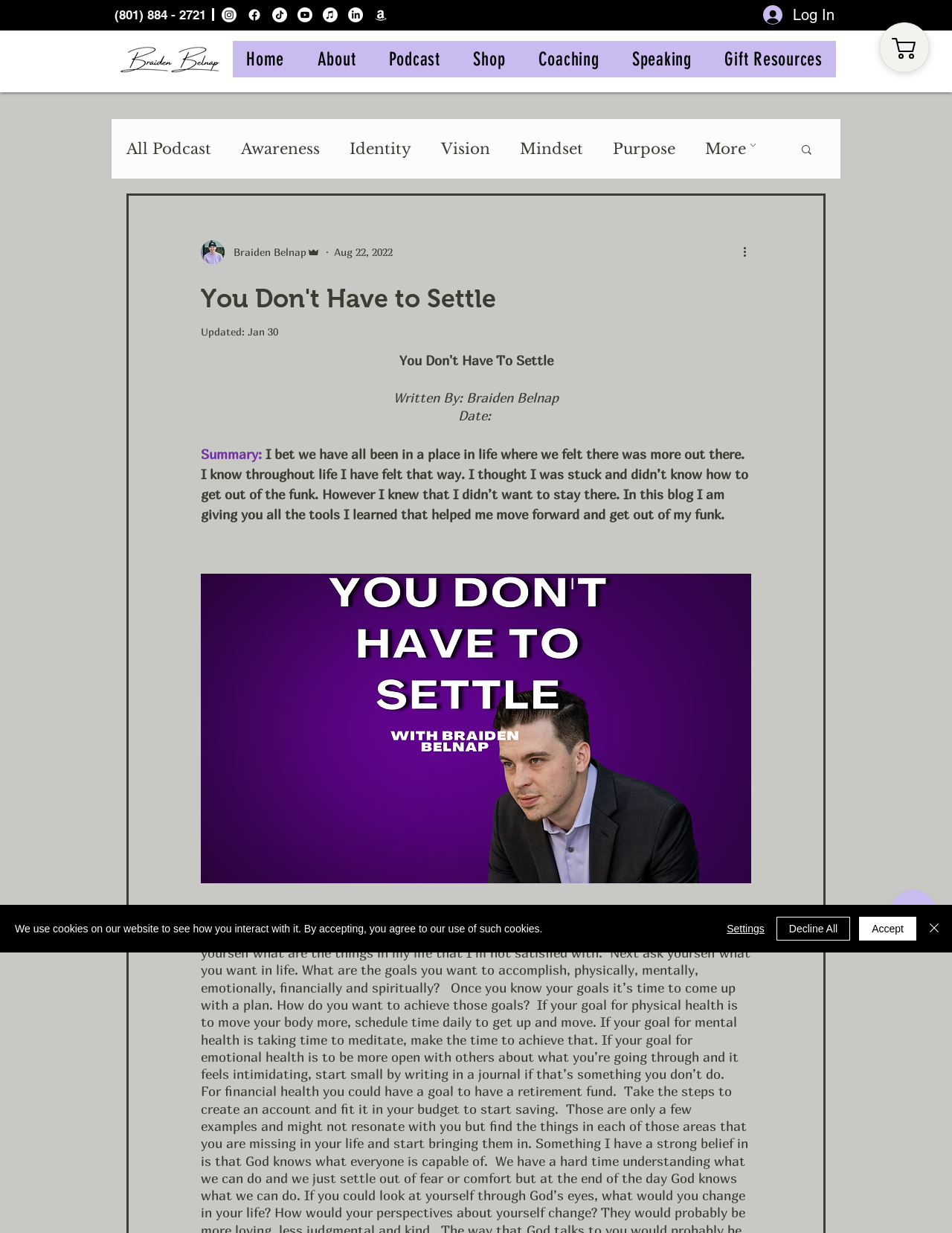Extract the main heading from the webpage content.

You Don't Have to Settle